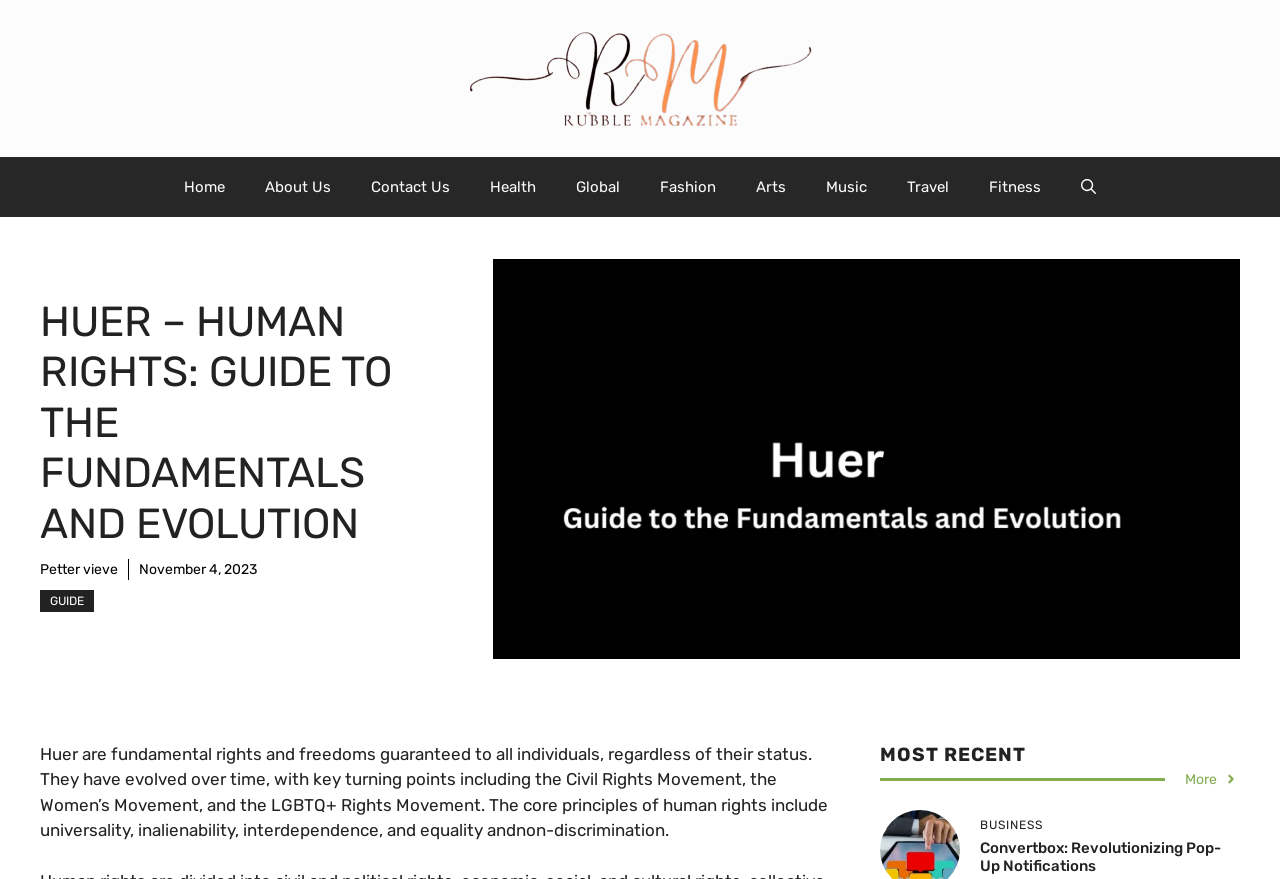Provide the bounding box coordinates of the HTML element described by the text: "About Us". The coordinates should be in the format [left, top, right, bottom] with values between 0 and 1.

[0.191, 0.179, 0.274, 0.247]